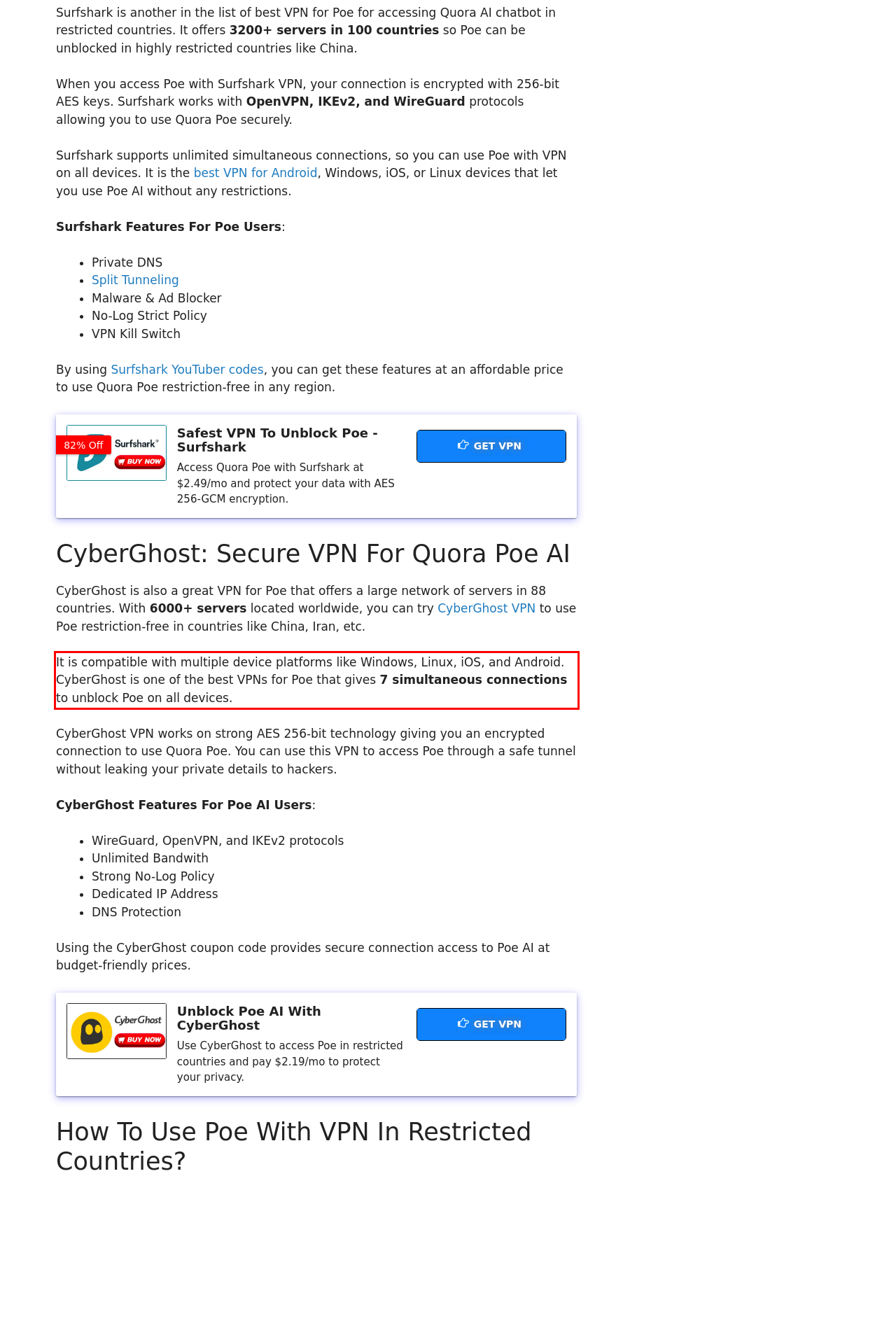You have a screenshot of a webpage with a red bounding box. Identify and extract the text content located inside the red bounding box.

It is compatible with multiple device platforms like Windows, Linux, iOS, and Android. CyberGhost is one of the best VPNs for Poe that gives 7 simultaneous connections to unblock Poe on all devices.